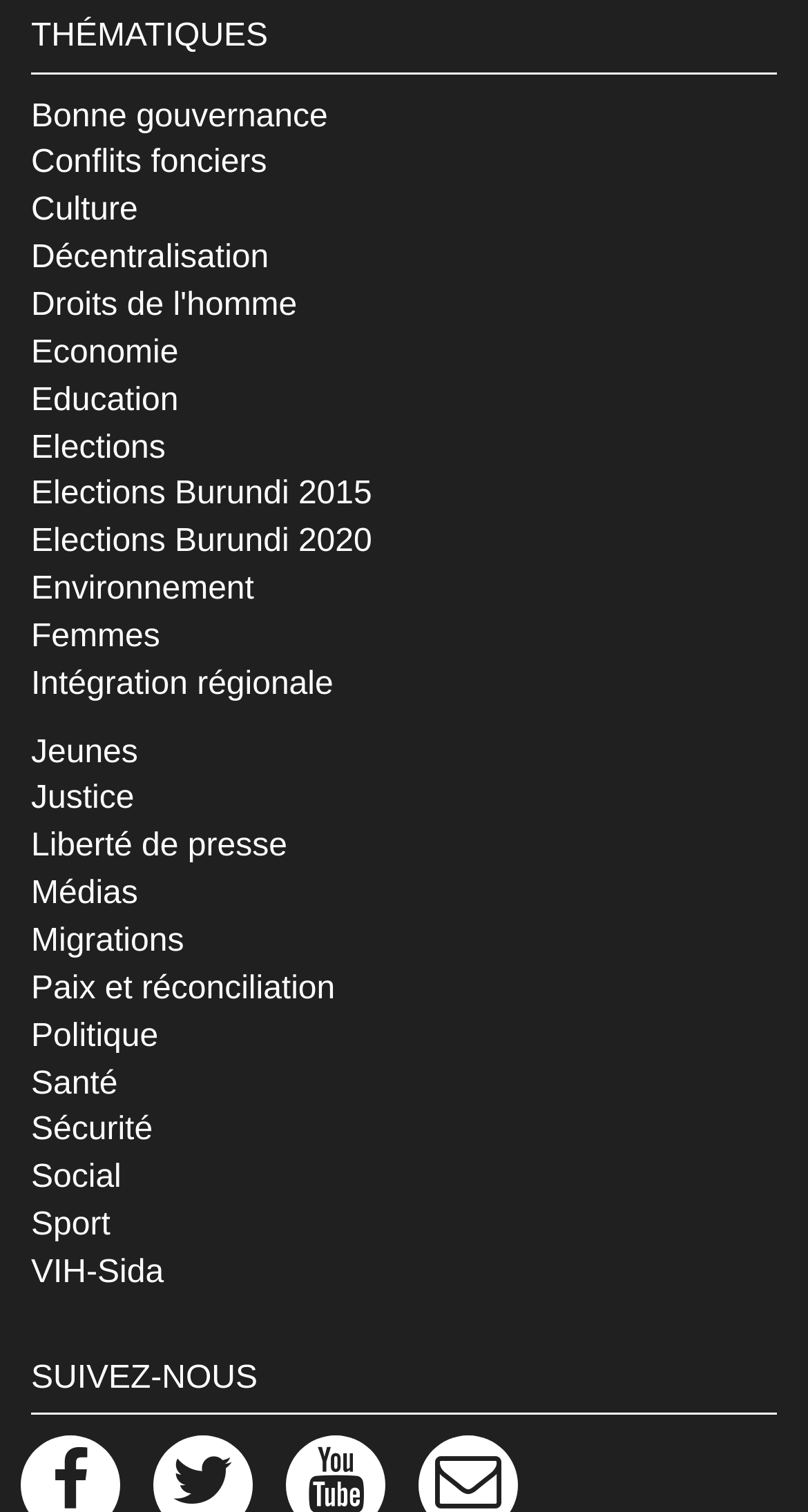Is there a category related to health?
Please provide a single word or phrase answer based on the image.

Yes